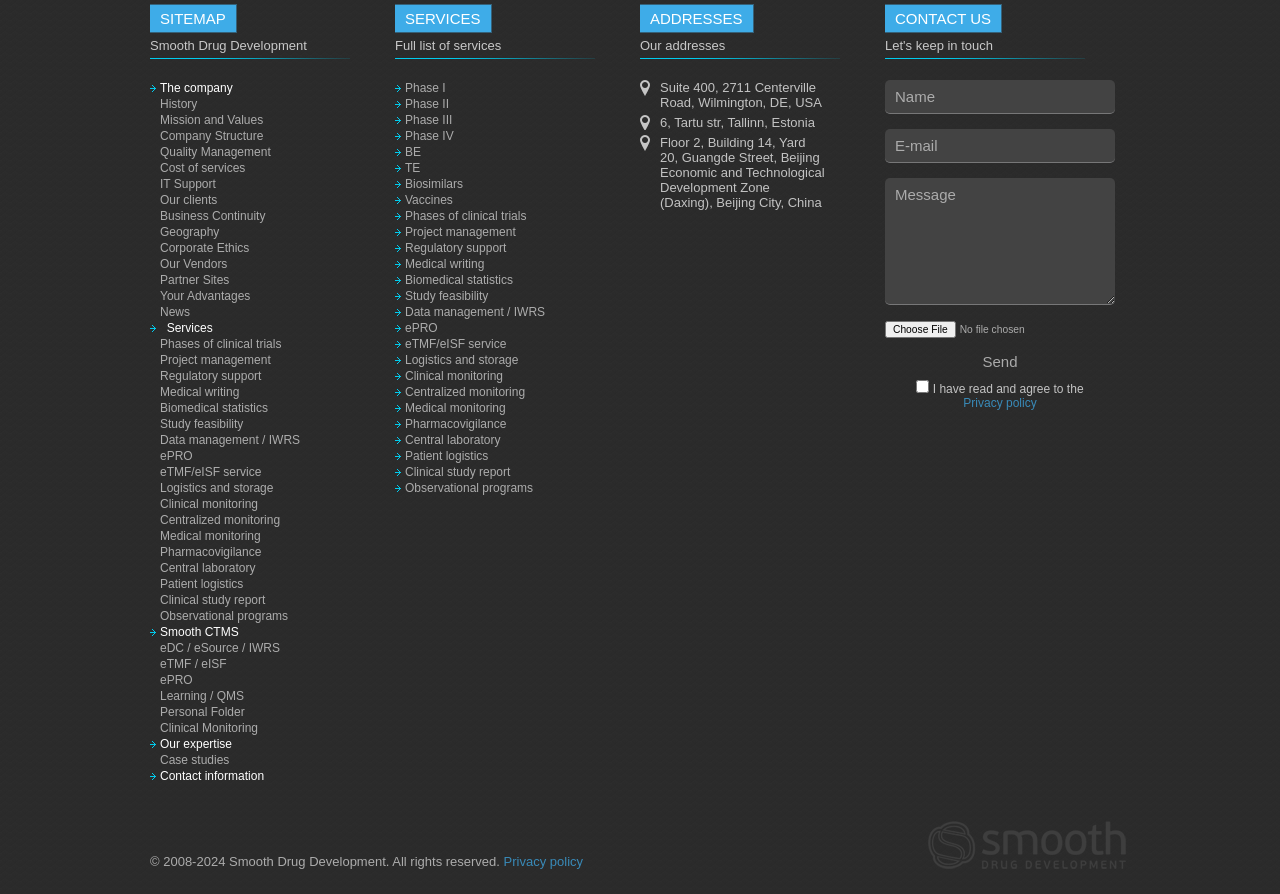Analyze the image and answer the question with as much detail as possible: 
What is the title of the sitemap?

The title of the sitemap is 'SITEMAP' which is a static text element located at the top of the webpage with a bounding box coordinate of [0.125, 0.011, 0.176, 0.03].